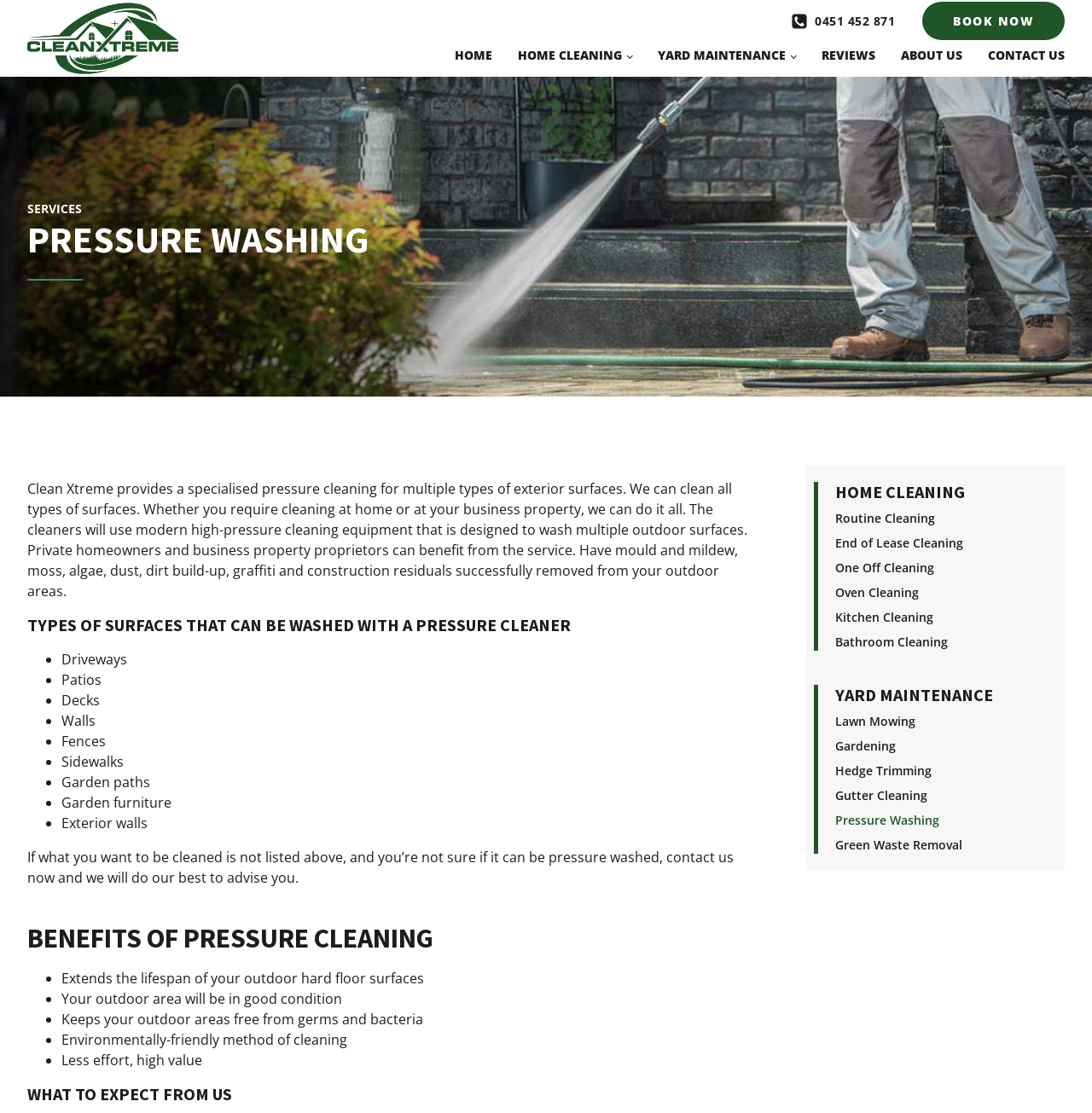Please locate the bounding box coordinates of the region I need to click to follow this instruction: "Click the 'BOOK NOW' button".

[0.845, 0.002, 0.975, 0.036]